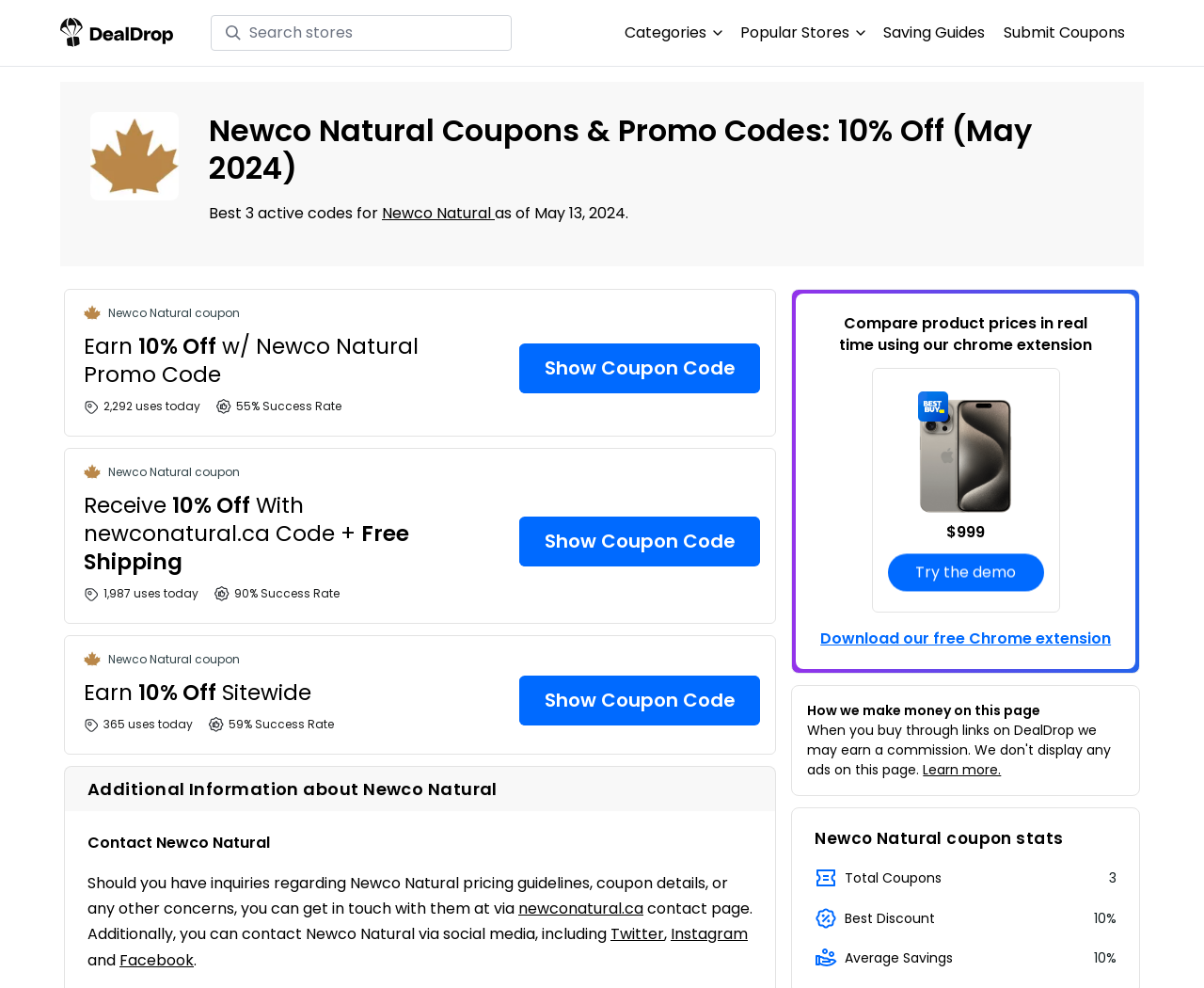What is the total number of coupons on this webpage?
Your answer should be a single word or phrase derived from the screenshot.

3